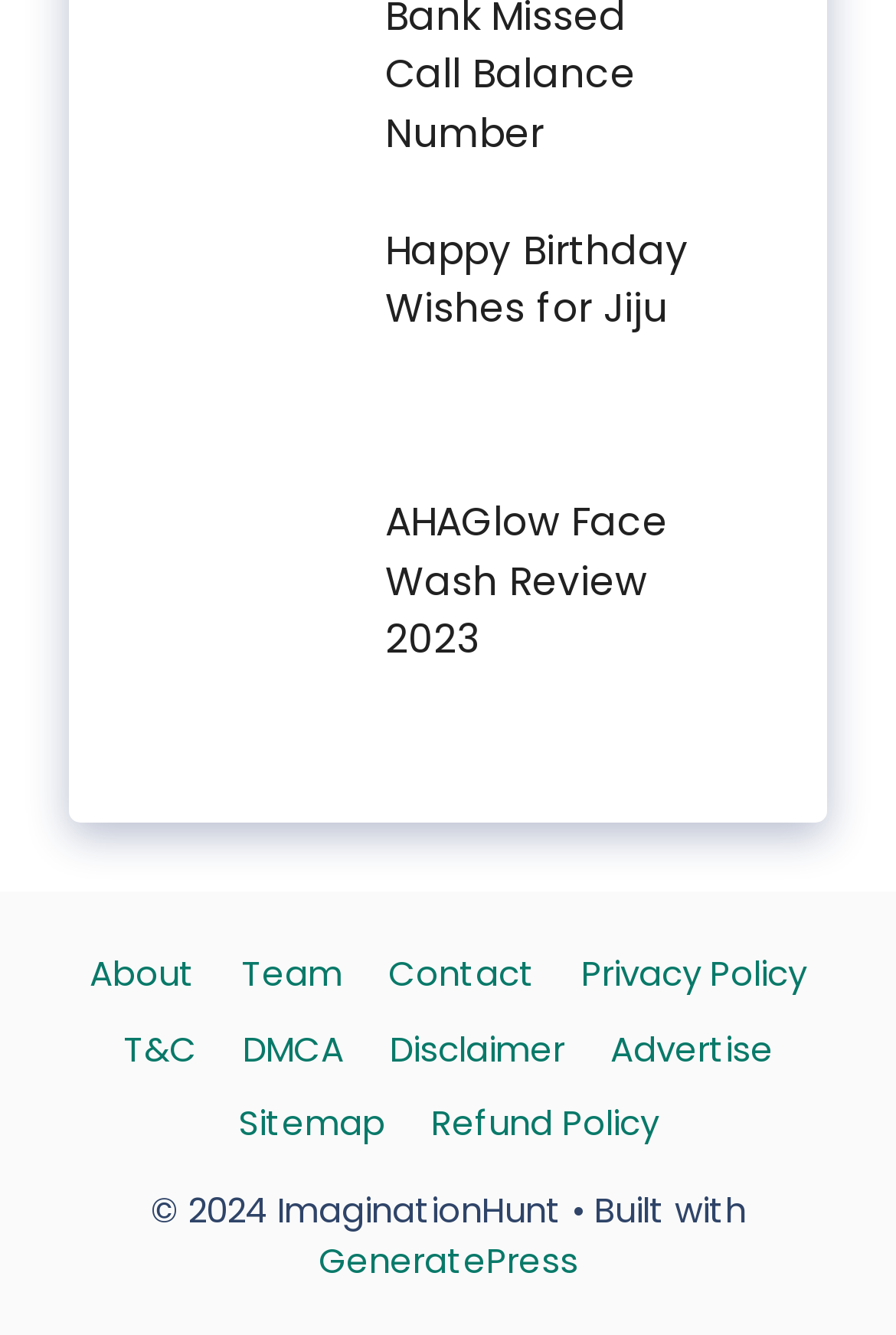Determine the bounding box coordinates for the clickable element to execute this instruction: "View AHAGlow Face Wash Review". Provide the coordinates as four float numbers between 0 and 1, i.e., [left, top, right, bottom].

[0.43, 0.37, 0.746, 0.499]